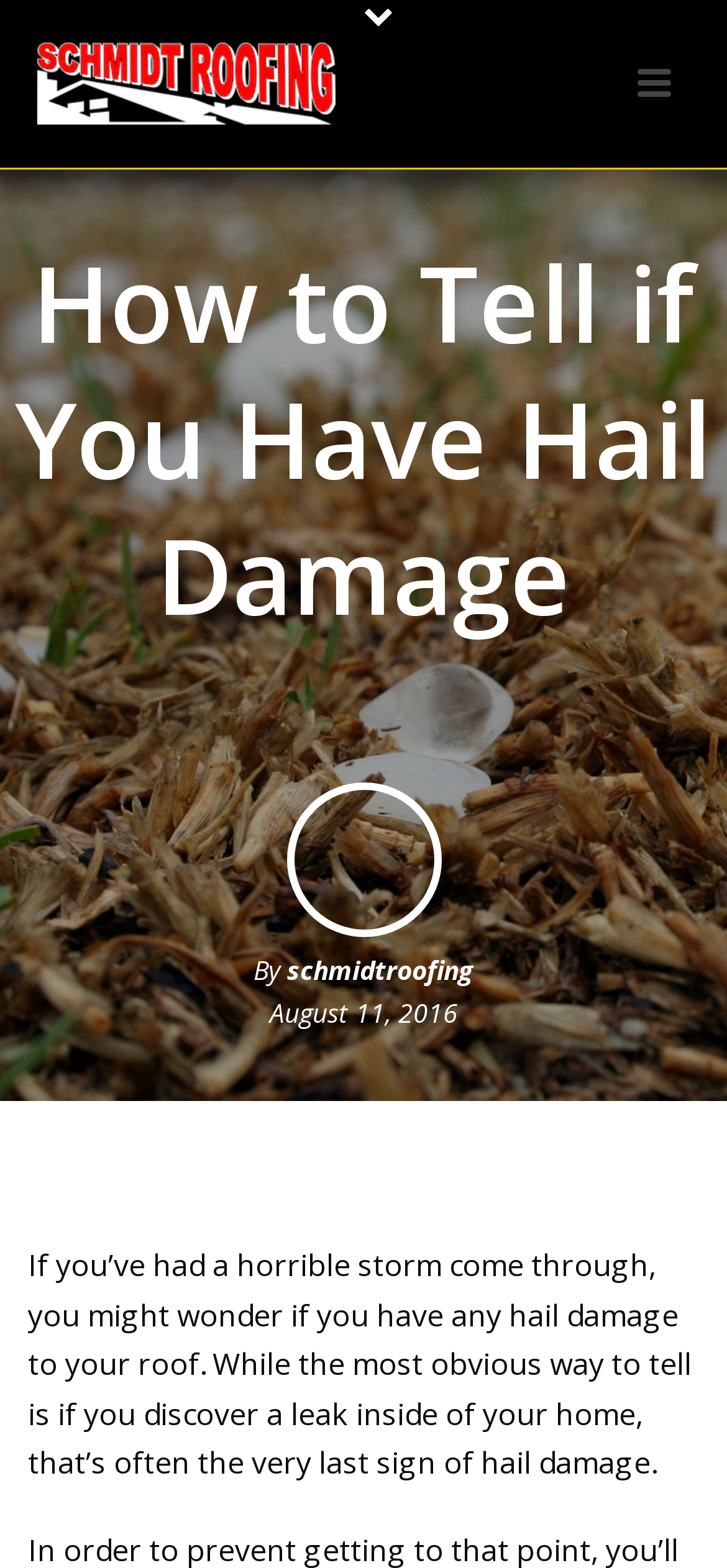When was the article published?
Please provide a detailed and thorough answer to the question.

The publication date can be found in the link 'August 11, 2016' which is located below the heading 'How to Tell if You Have Hail Damage' and next to the text 'By'.